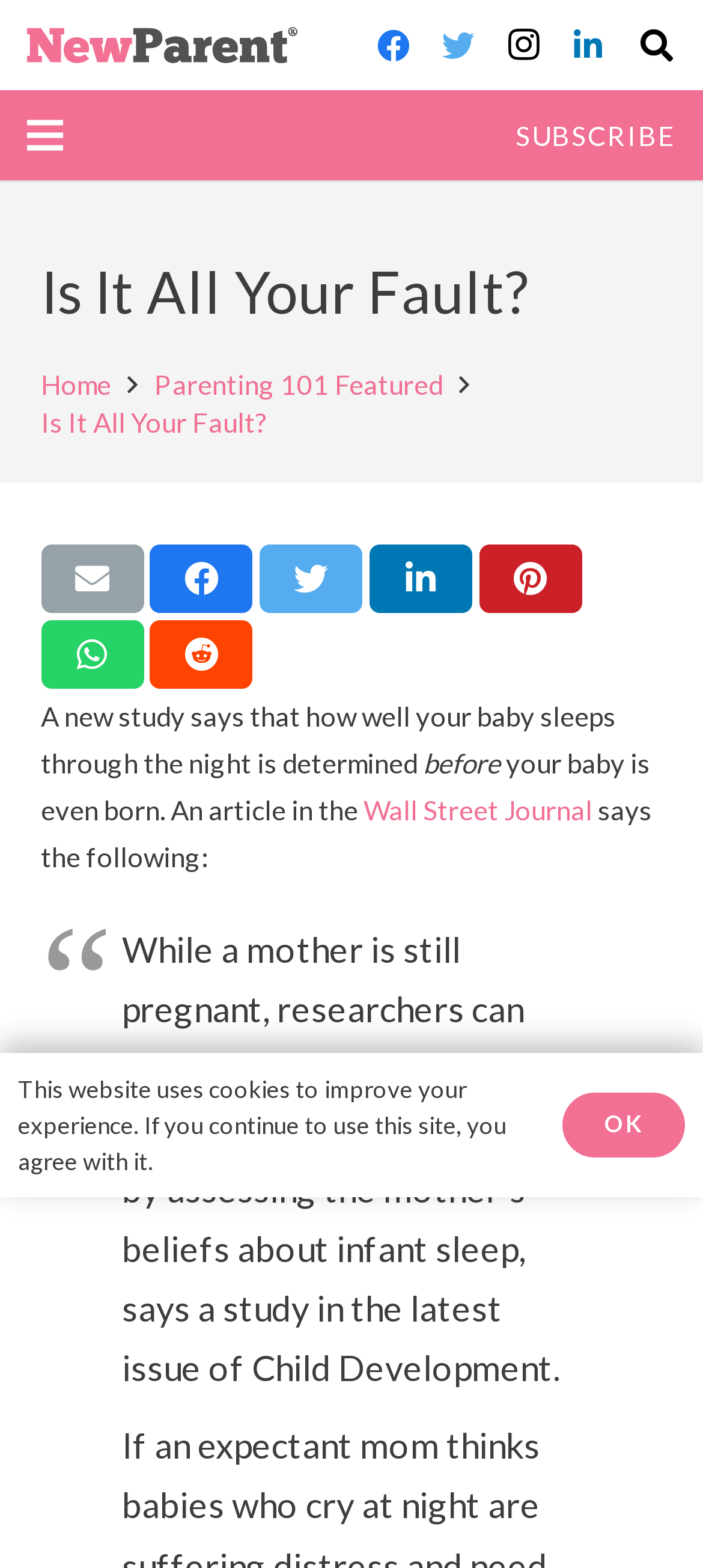Identify the primary heading of the webpage and provide its text.

Is It All Your Fault?